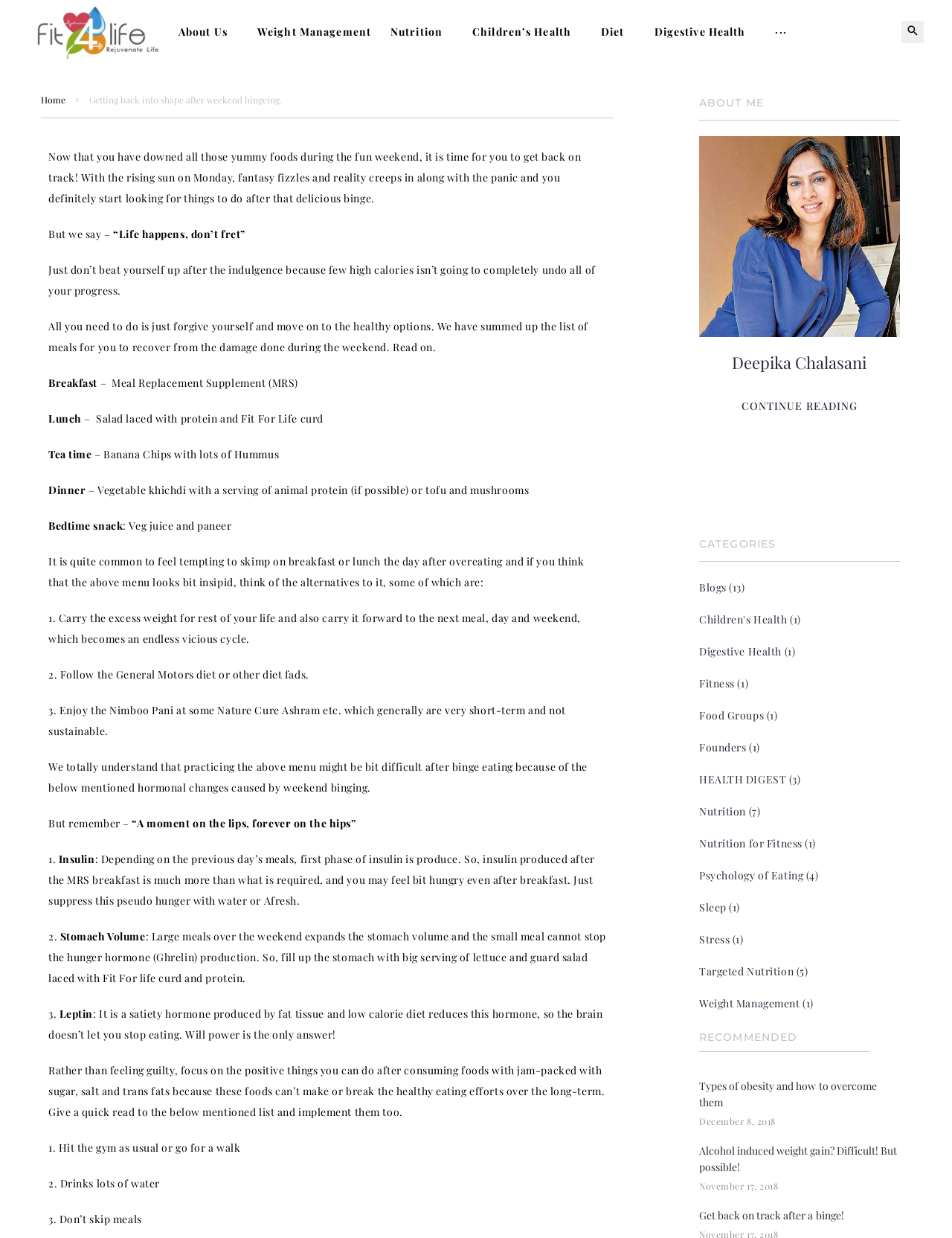Give the bounding box coordinates for the element described by: "Nutrition".

[0.734, 0.649, 0.784, 0.661]